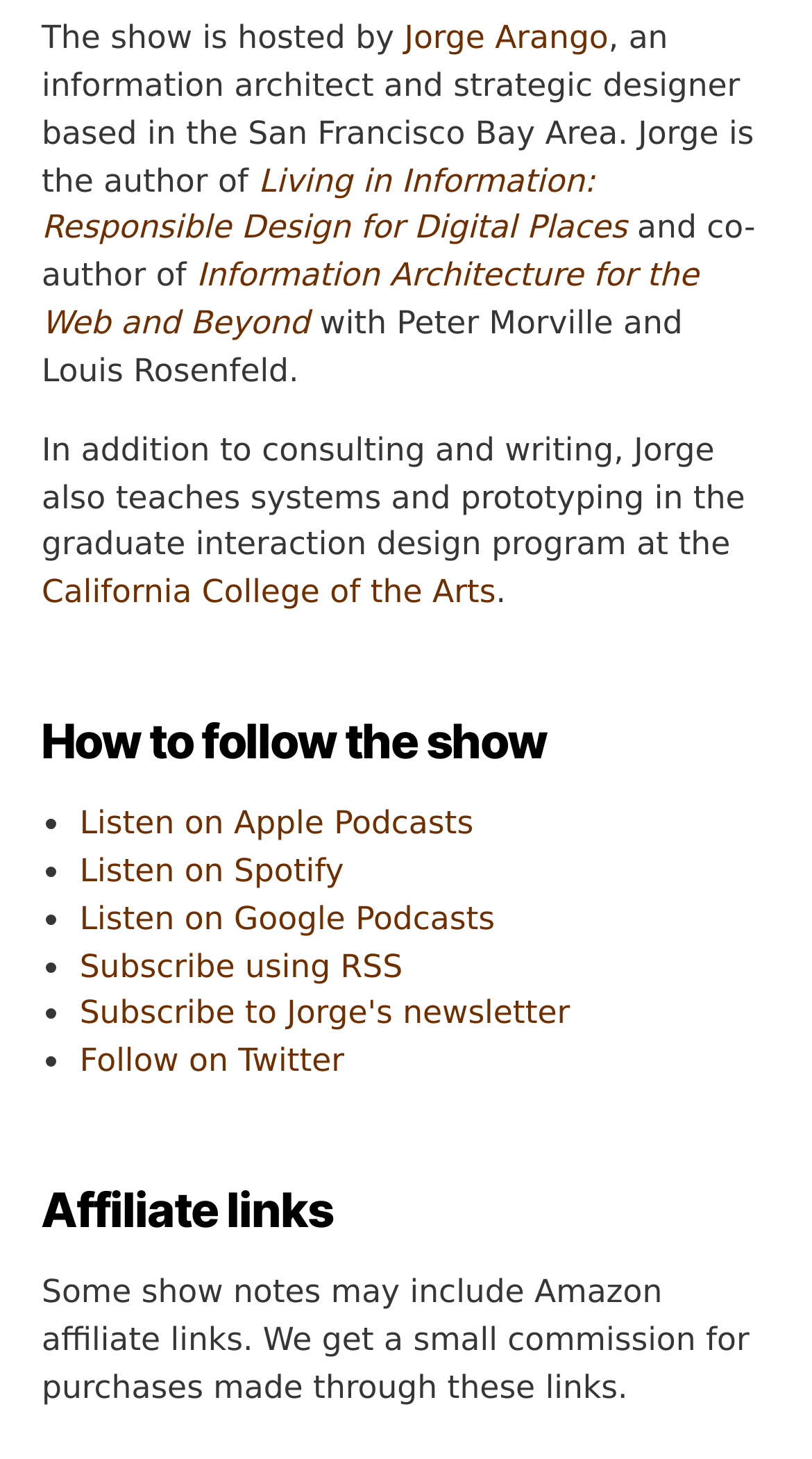Please find the bounding box coordinates for the clickable element needed to perform this instruction: "Visit California College of the Arts".

[0.051, 0.393, 0.611, 0.419]